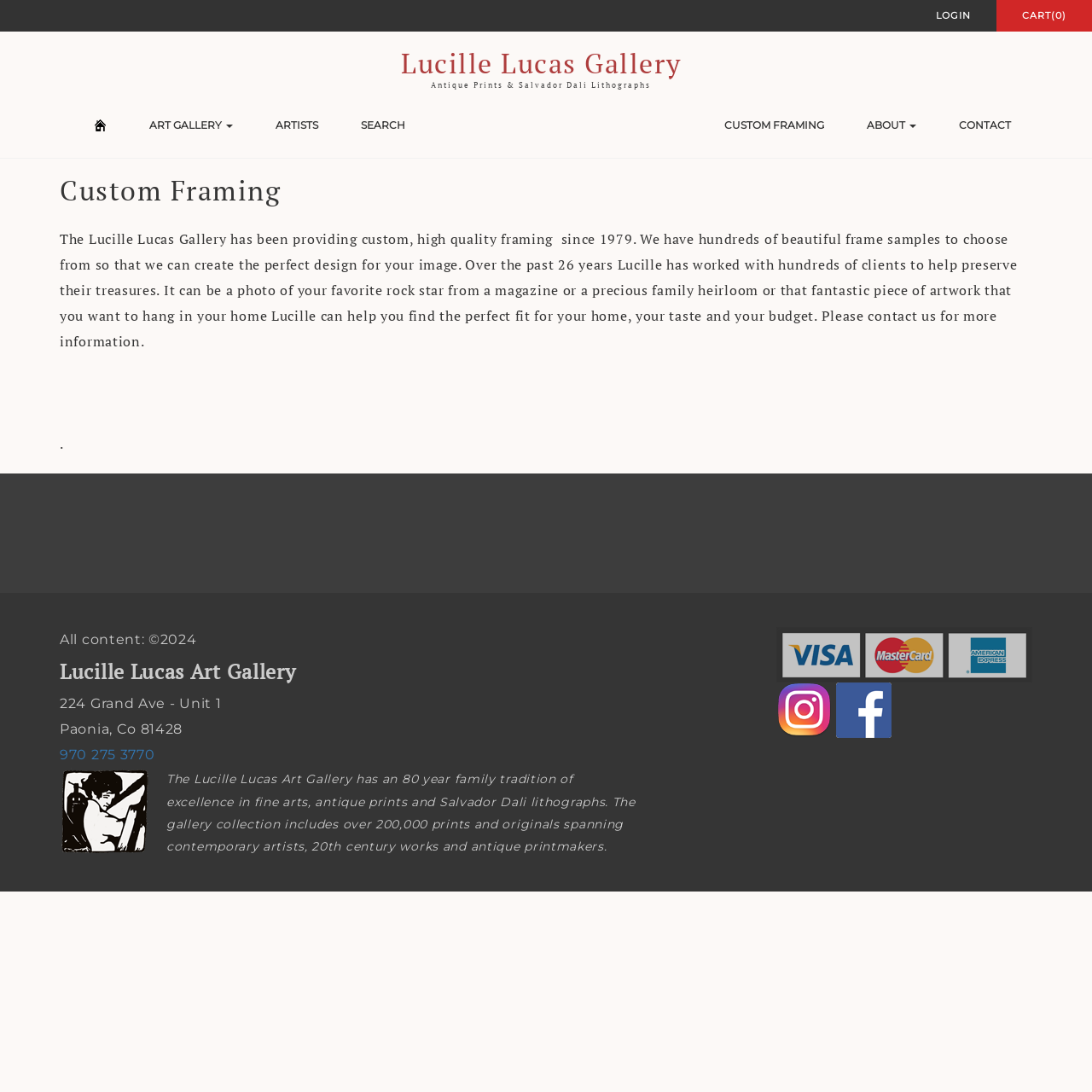Reply to the question with a brief word or phrase: What is the address of Lucille Lucas Gallery?

224 Grand Ave - Unit 1, Paonia, Co 81428